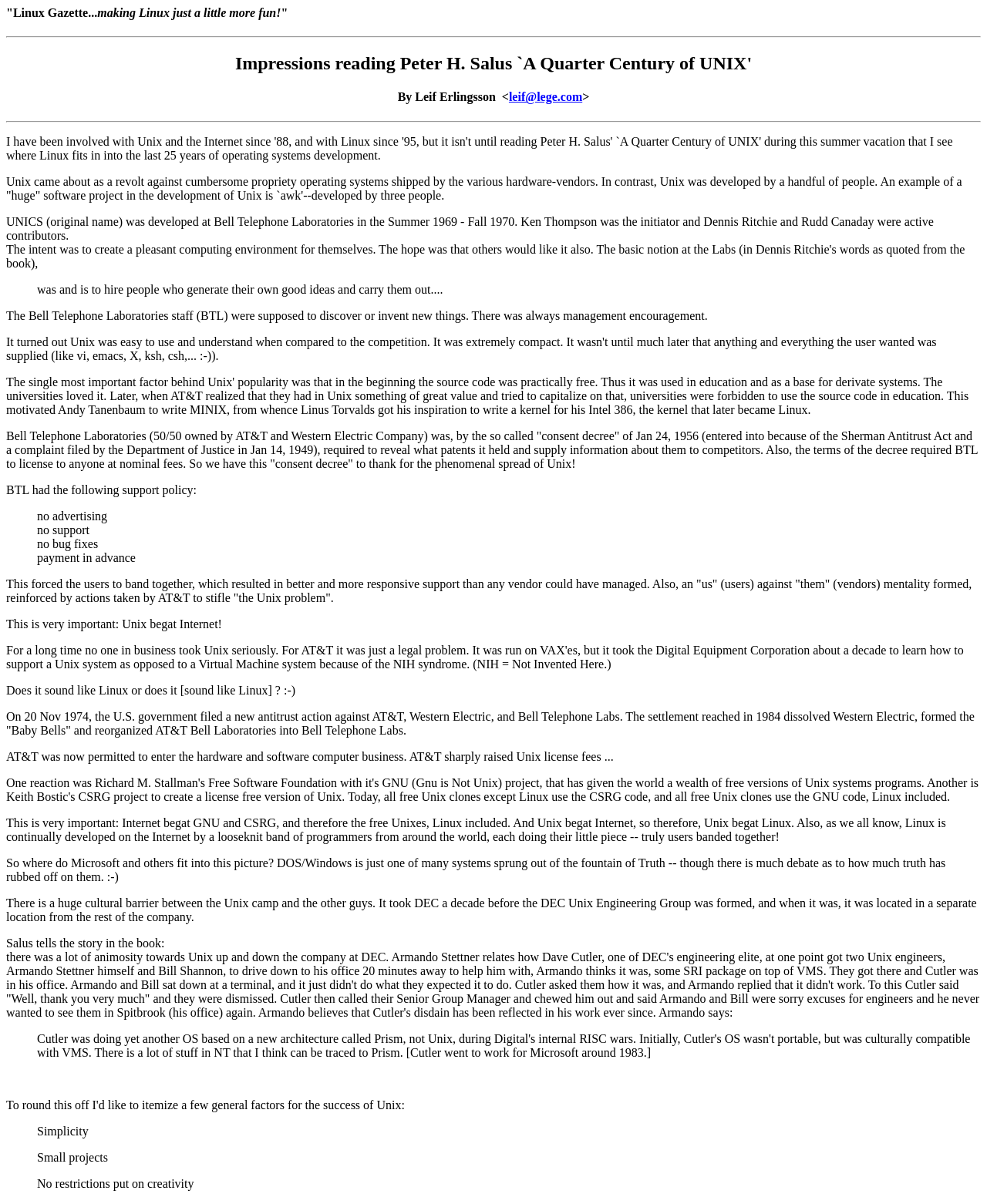What was the result of the users banding together?
Based on the image, answer the question with as much detail as possible.

The question can be answered by looking at the StaticText 'This forced the users to band together, which resulted in better and more responsive support than any vendor could have managed.' which indicates that the result of the users banding together was better and more responsive support.